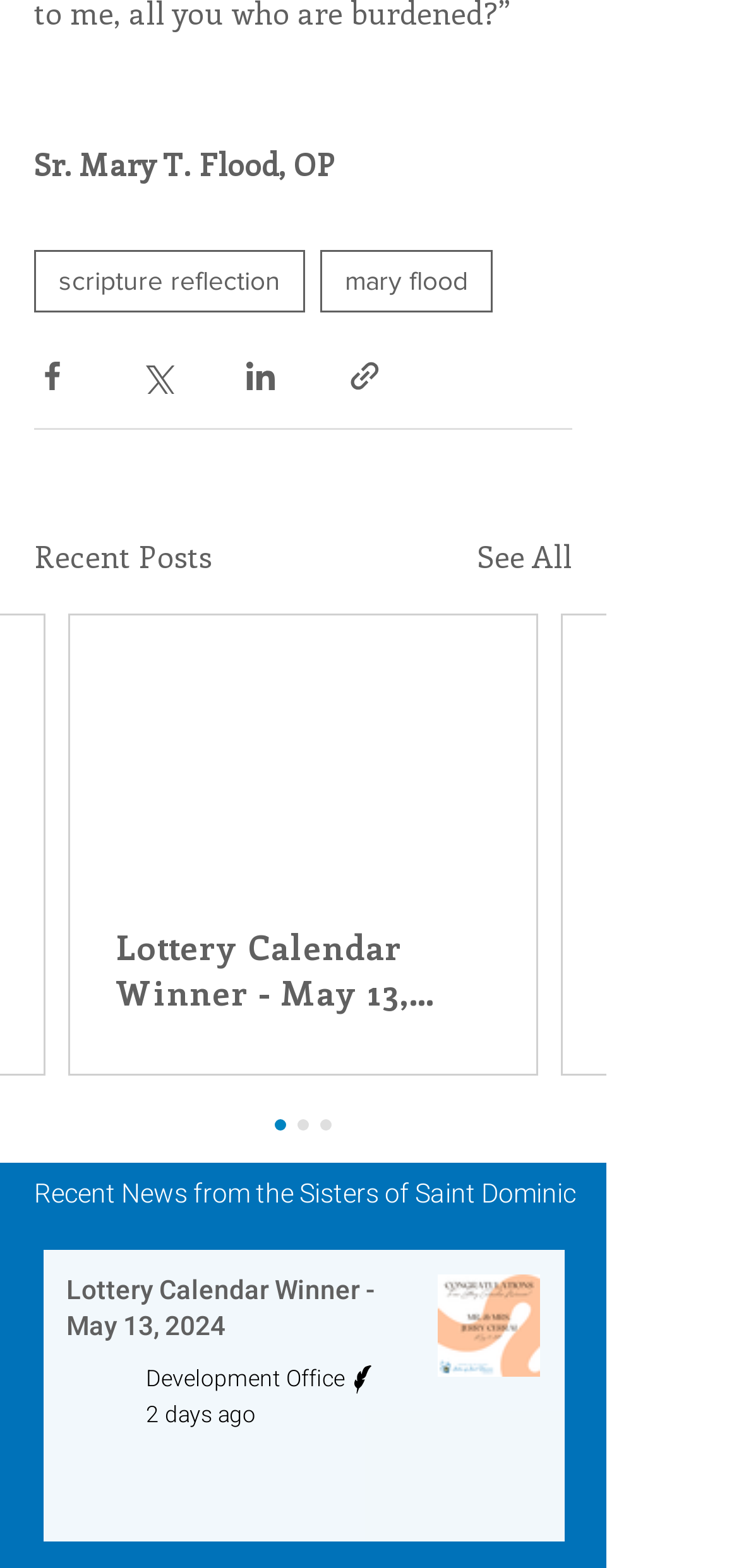Who is the author of the scripture reflection?
Examine the screenshot and reply with a single word or phrase.

Not specified